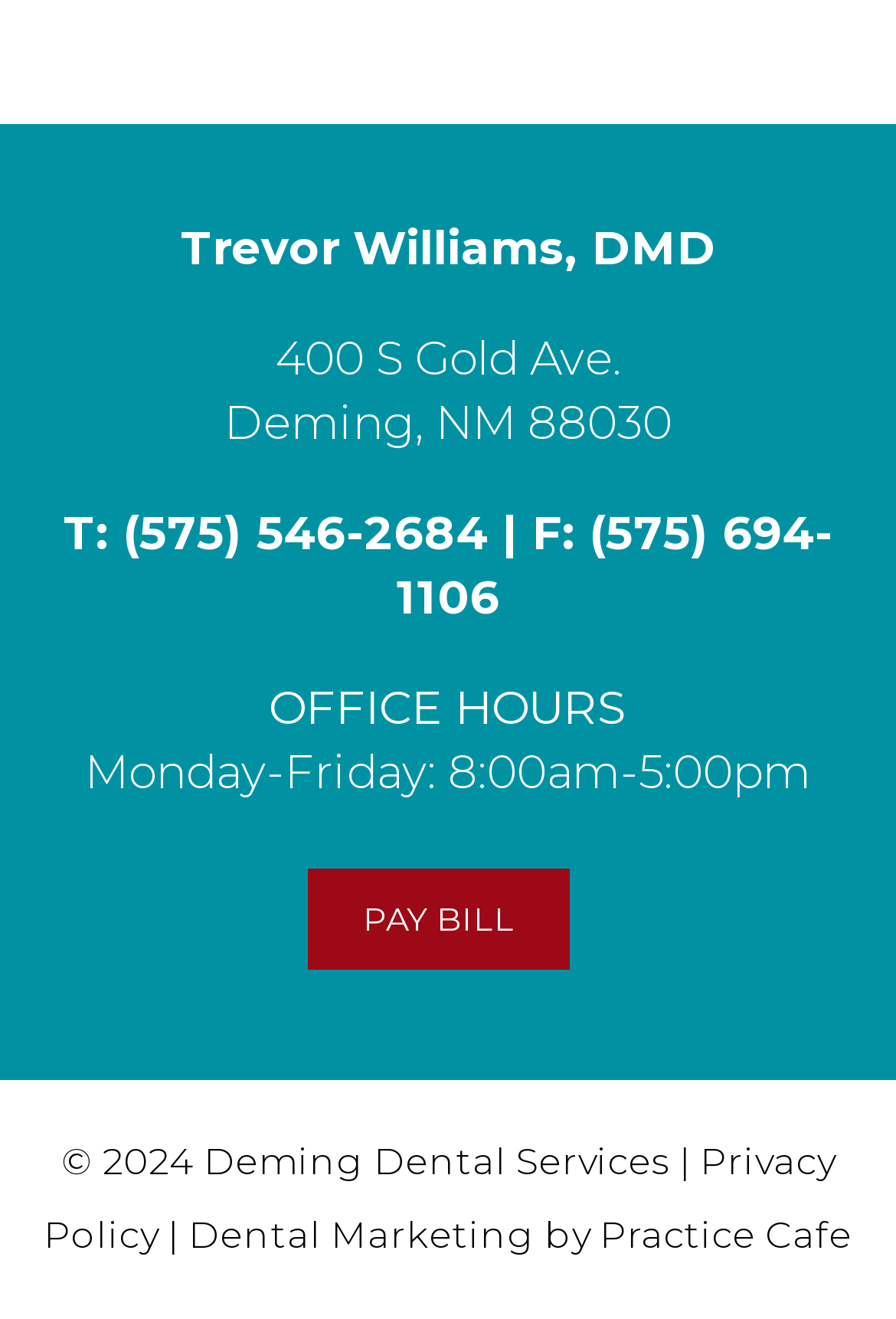What is the dentist's name? Analyze the screenshot and reply with just one word or a short phrase.

Trevor Williams, DMD